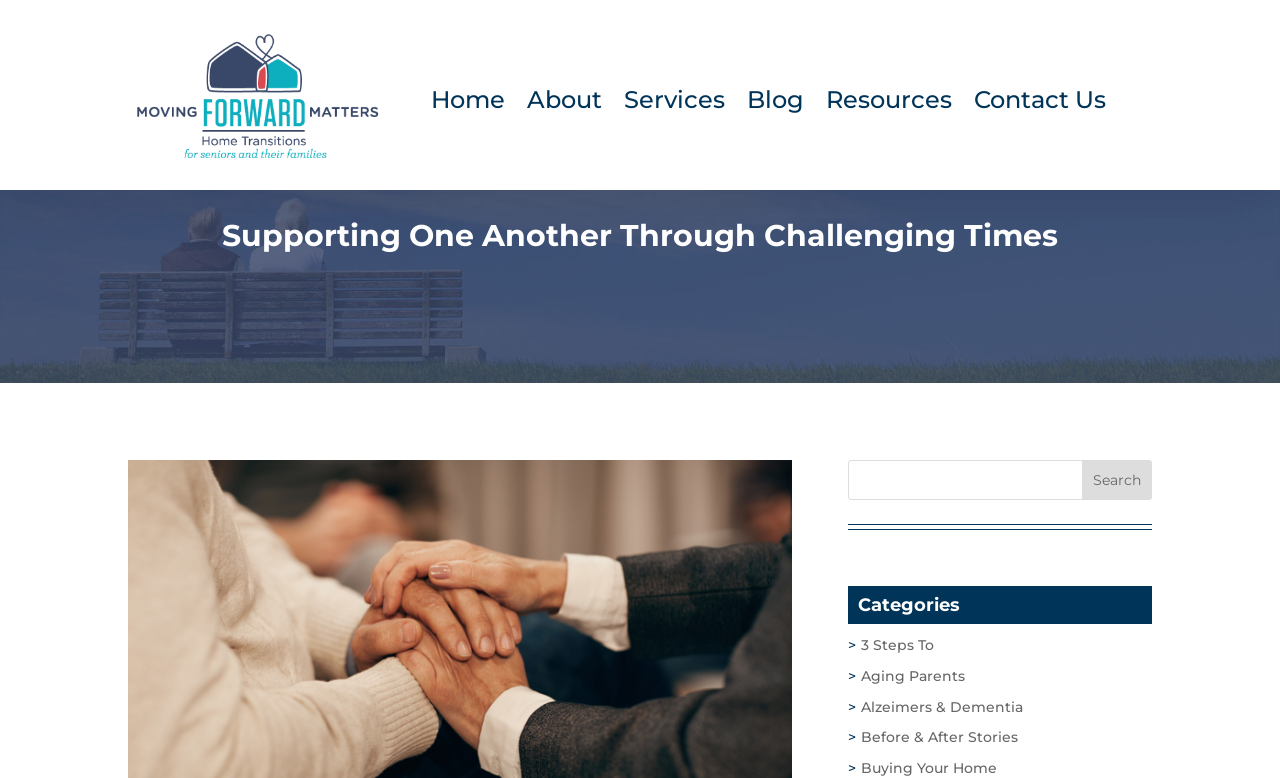Find the bounding box of the UI element described as follows: "Aging Parents".

[0.663, 0.857, 0.754, 0.88]